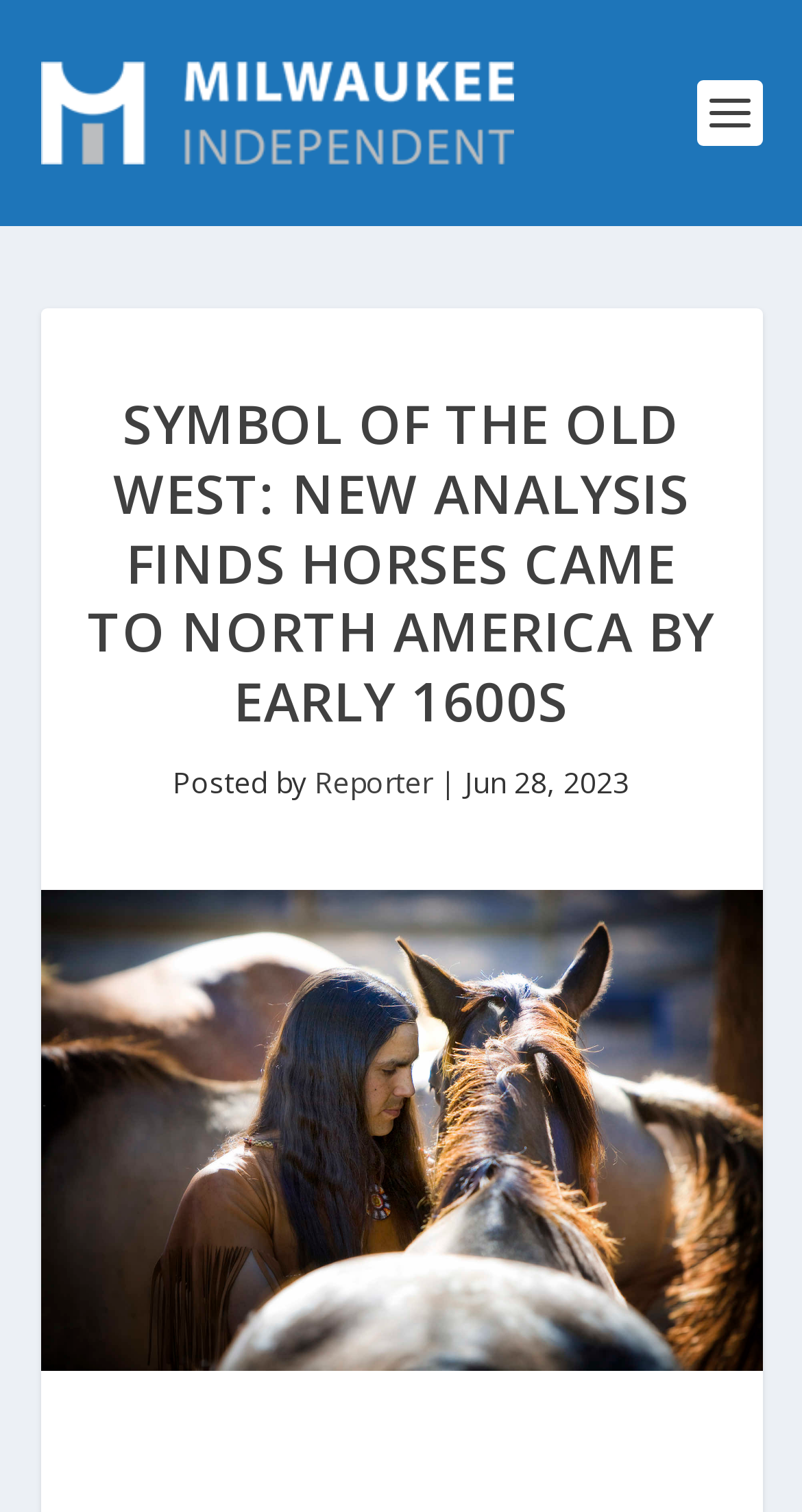Using the given description, provide the bounding box coordinates formatted as (top-left x, top-left y, bottom-right x, bottom-right y), with all values being floating point numbers between 0 and 1. Description: Reporter

[0.392, 0.504, 0.538, 0.53]